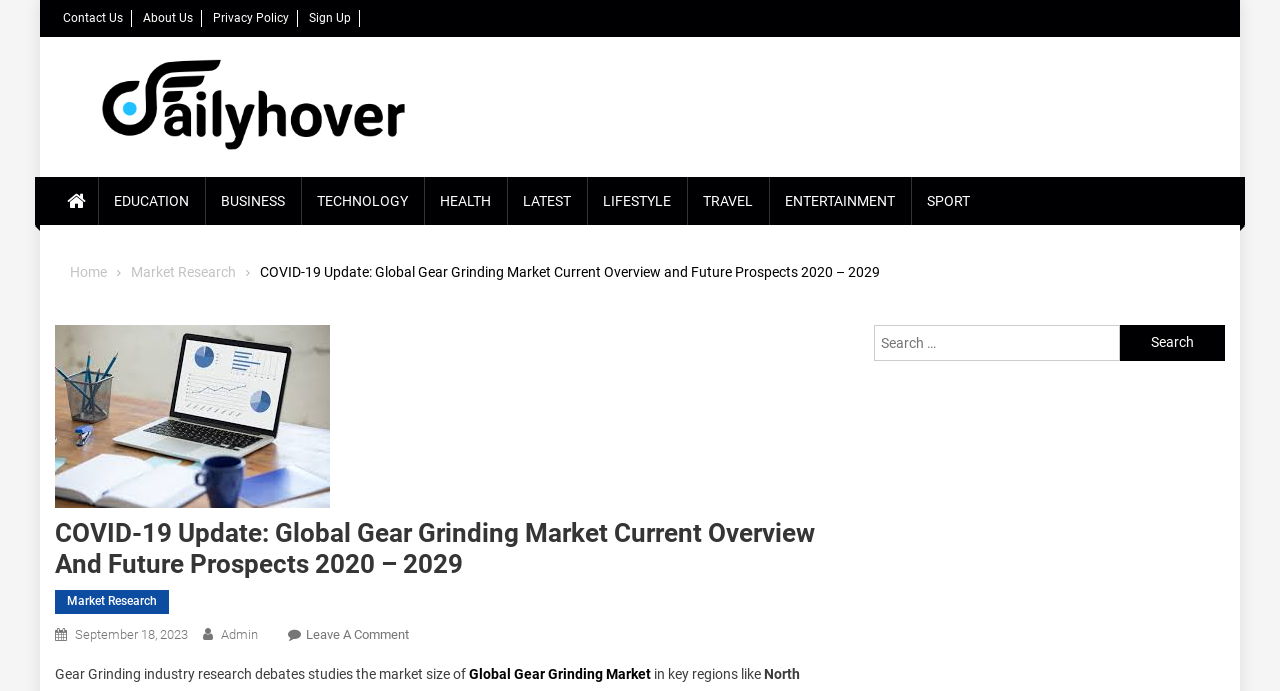Specify the bounding box coordinates of the area to click in order to follow the given instruction: "Contact us."

[0.049, 0.016, 0.096, 0.036]